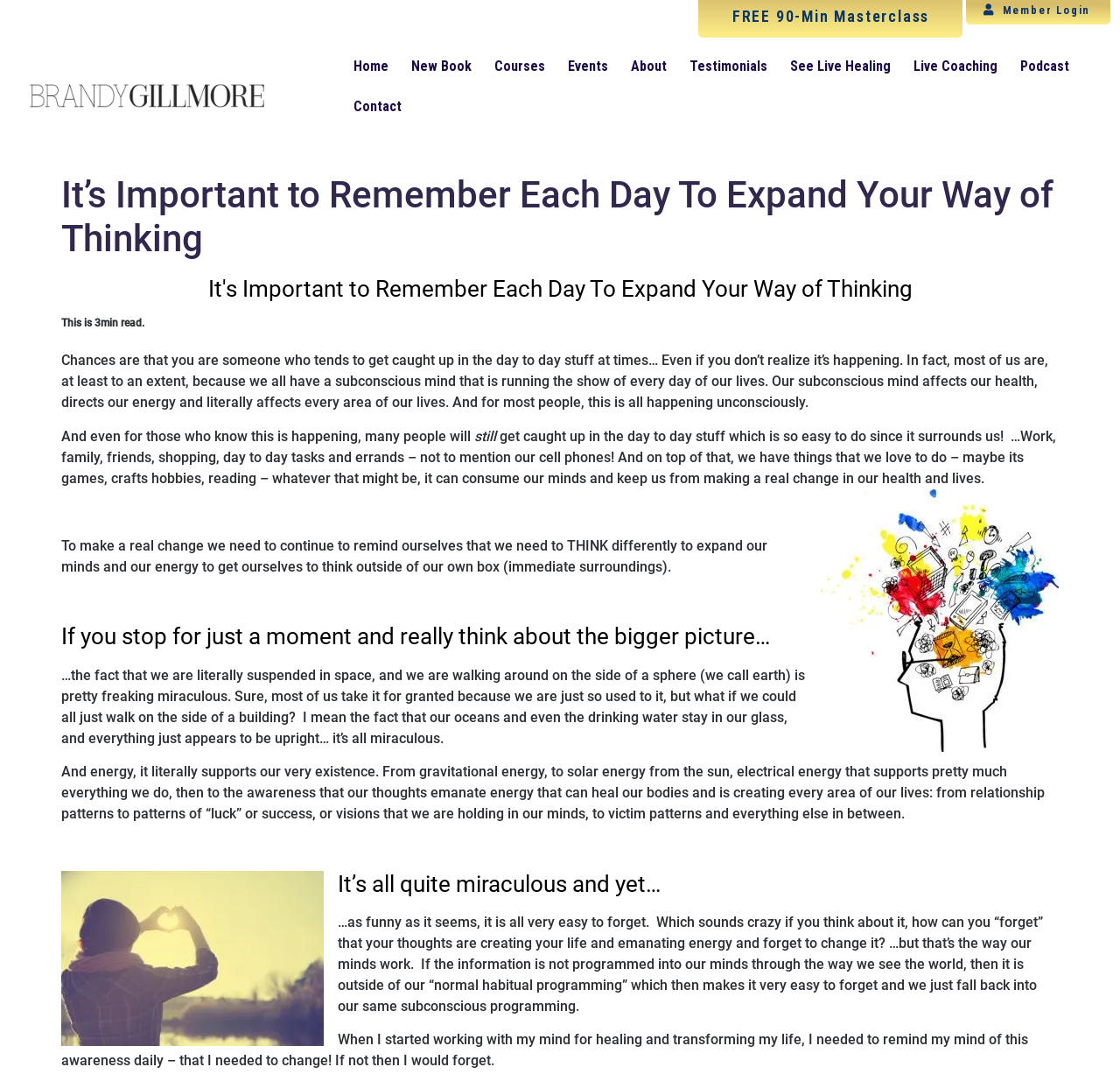Respond to the following question using a concise word or phrase: 
What is the author's main concern?

Forgetting